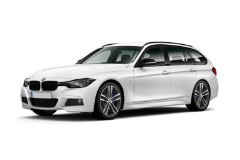Give a concise answer using one word or a phrase to the following question:
Is the BMW estate car part of a taxi fleet?

Yes